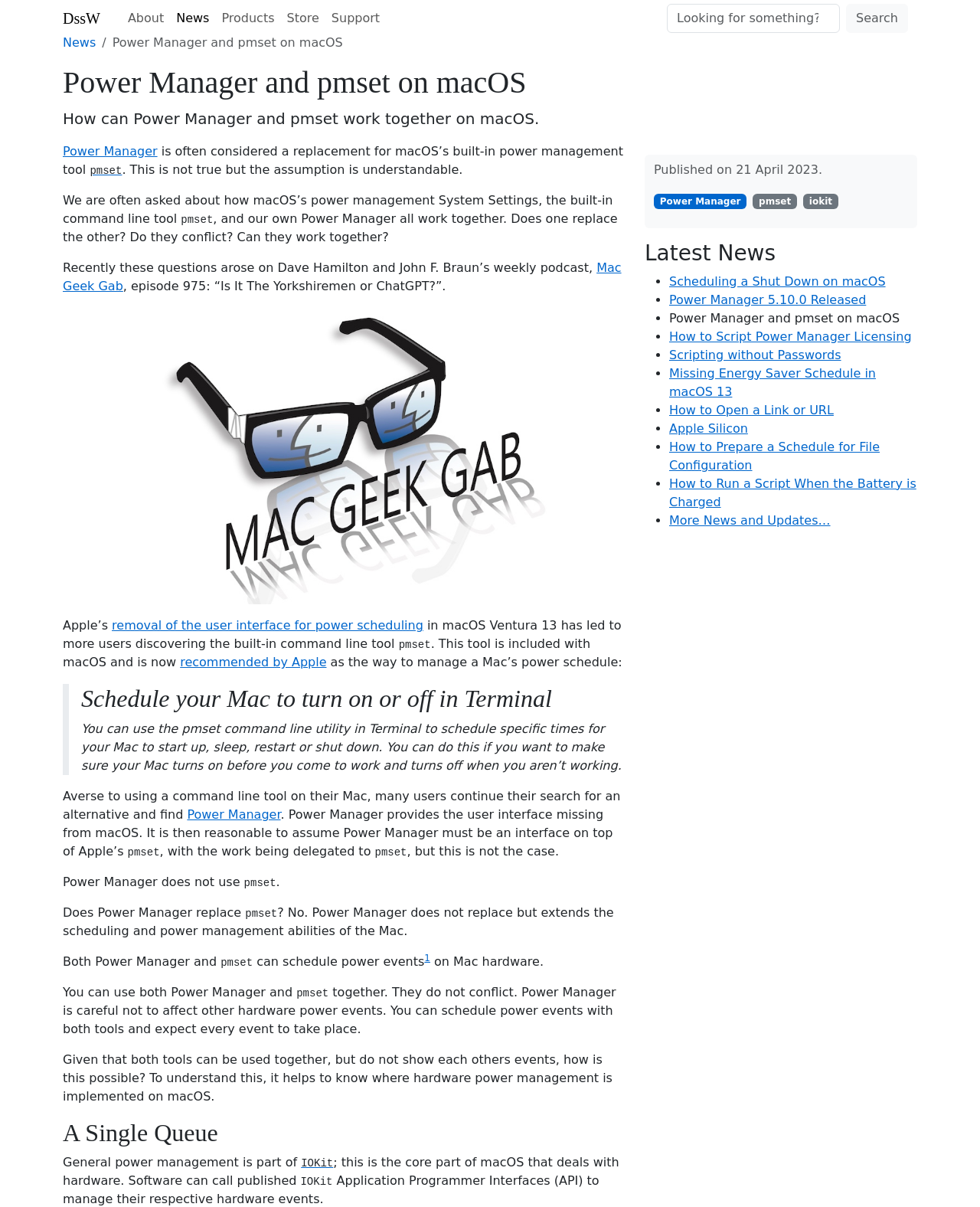Generate a detailed explanation of the webpage's features and information.

This webpage is about Power Manager and pmset on macOS, with a focus on how they work together. At the top, there are six links to different sections of the website, including "About", "News", "Products", "Store", and "Support". Next to these links, there is a search bar with a search button.

Below the search bar, there is a navigation breadcrumb trail showing the current page's location within the website. The main content of the page starts with a heading that repeats the title "Power Manager and pmset on macOS". This is followed by a brief introduction to the topic, explaining that Power Manager is often considered a replacement for macOS's built-in power management tool, but this assumption is not entirely accurate.

The page then delves into the details of how Power Manager and pmset work together, with several paragraphs of text explaining their respective roles and how they can be used in conjunction with each other. There are also links to other relevant articles and resources, including a podcast episode and a command line utility.

In the middle of the page, there is a blockquote section that provides a step-by-step guide on how to schedule a Mac to turn on or off using the pmset command line utility in Terminal. The rest of the page continues to discuss the relationship between Power Manager and pmset, including how they do not conflict with each other and can be used together to schedule power events.

Towards the bottom of the page, there is a section with a heading "A Single Queue" that explains how hardware power management is implemented on macOS, specifically through the IOKit framework. Finally, there is a "Latest News" section that lists several recent articles related to Power Manager and pmset, with links to each article.